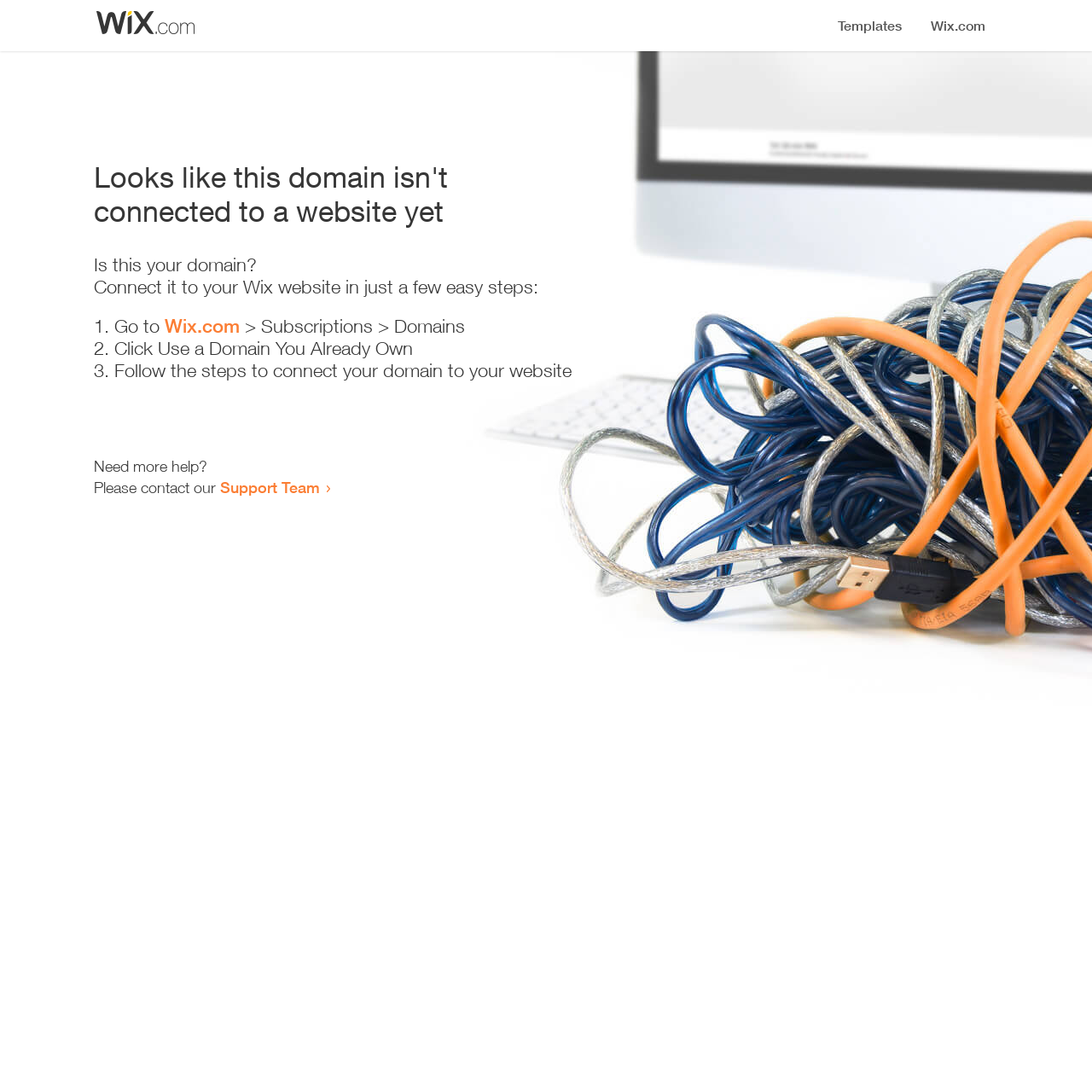Given the description "Wix.com", determine the bounding box of the corresponding UI element.

[0.151, 0.288, 0.22, 0.309]